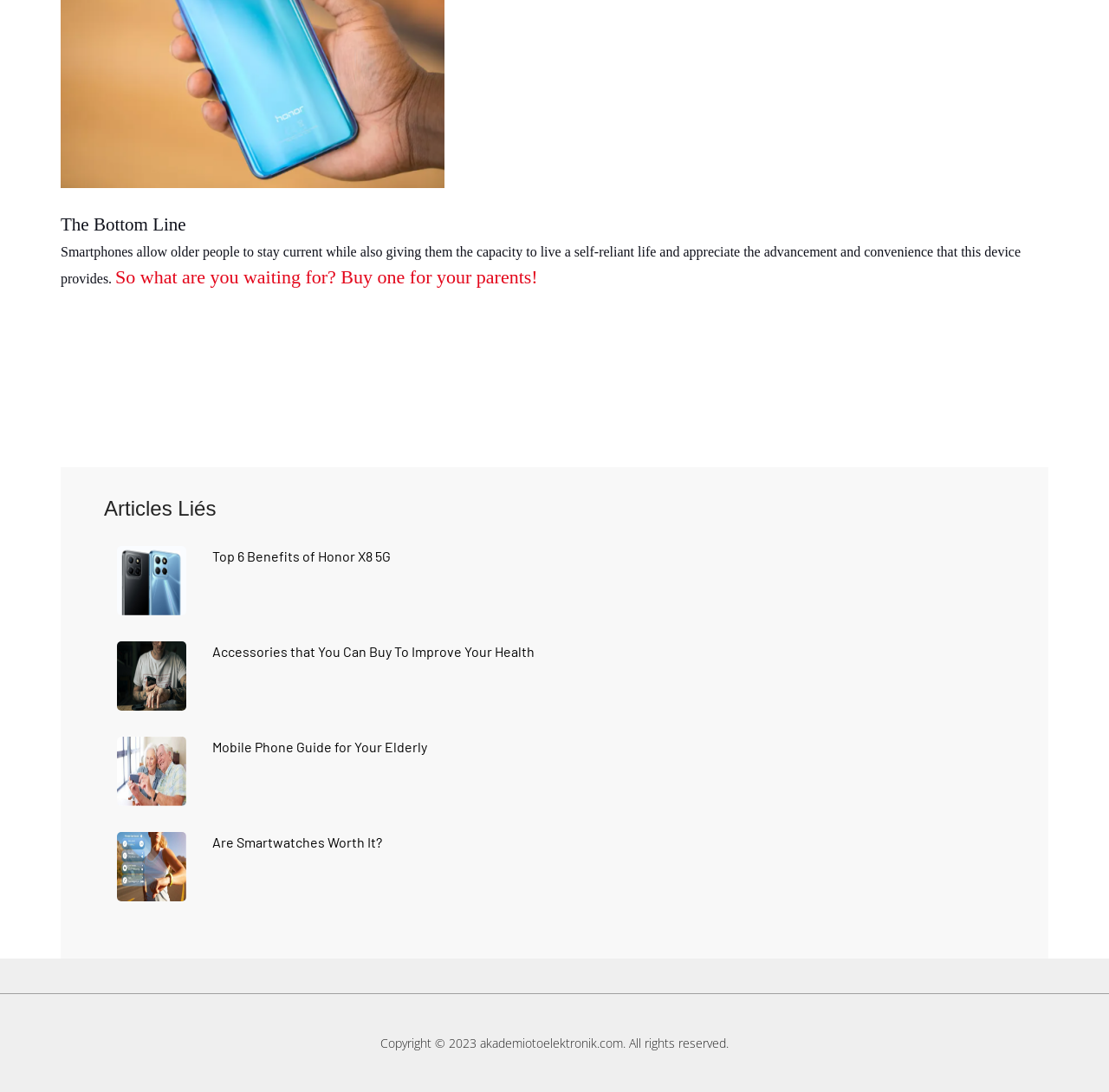Answer briefly with one word or phrase:
What is the copyright information of the website?

2023 akademiotoelektronik.com